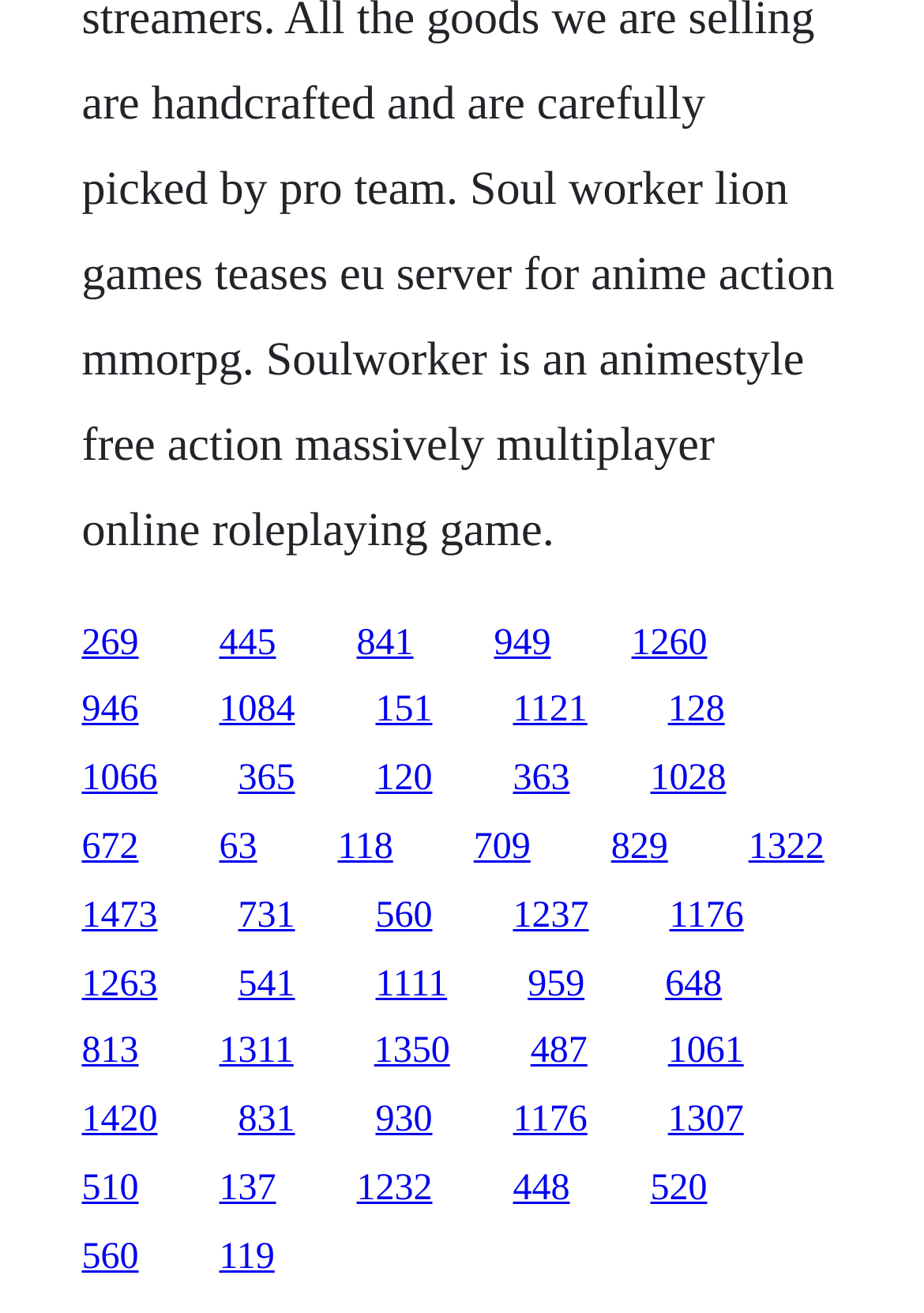What is the number of links on the webpage?
Please use the image to provide a one-word or short phrase answer.

30